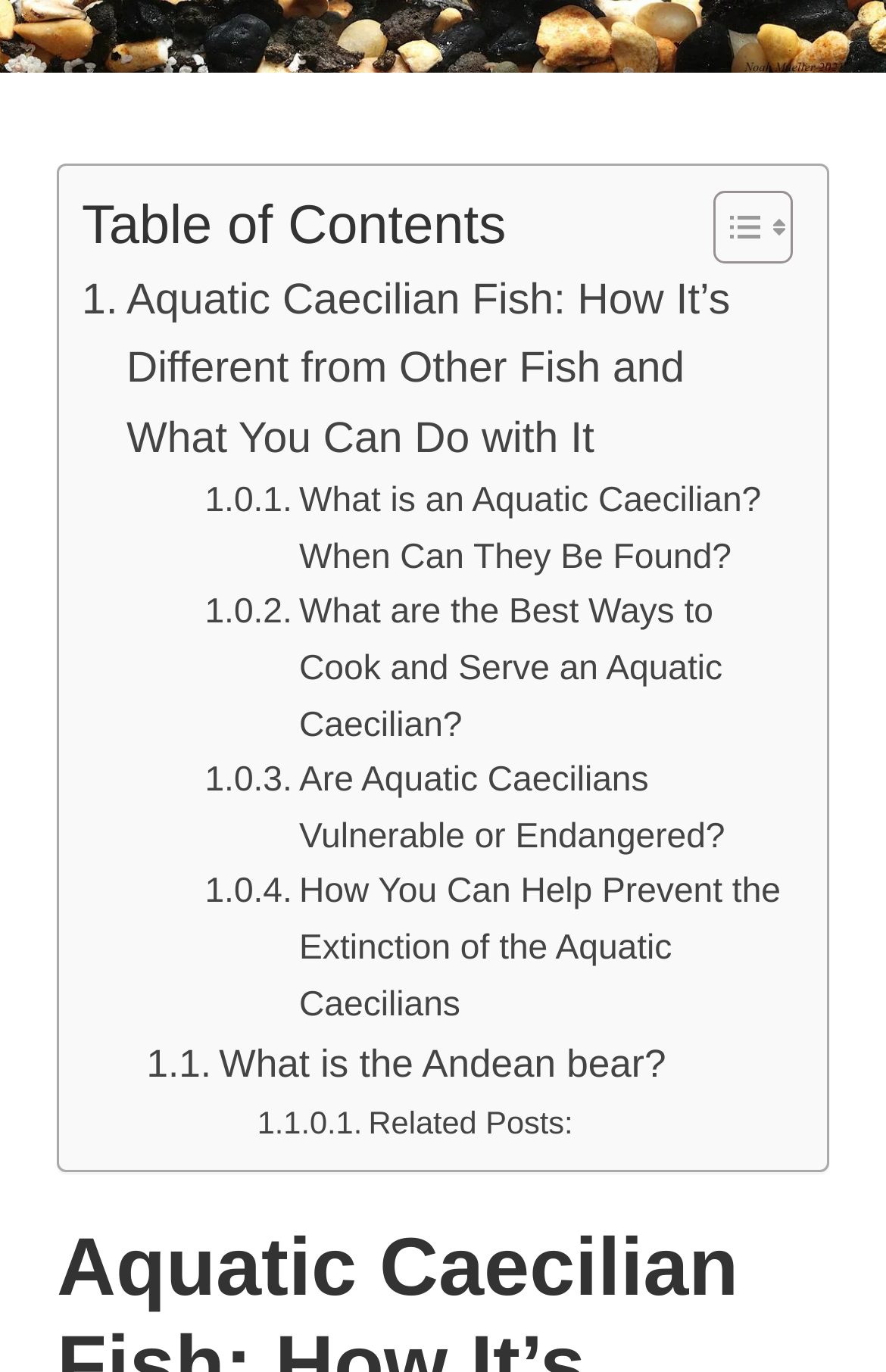Please find the bounding box coordinates of the clickable region needed to complete the following instruction: "Toggle Table of Content". The bounding box coordinates must consist of four float numbers between 0 and 1, i.e., [left, top, right, bottom].

[0.767, 0.138, 0.882, 0.194]